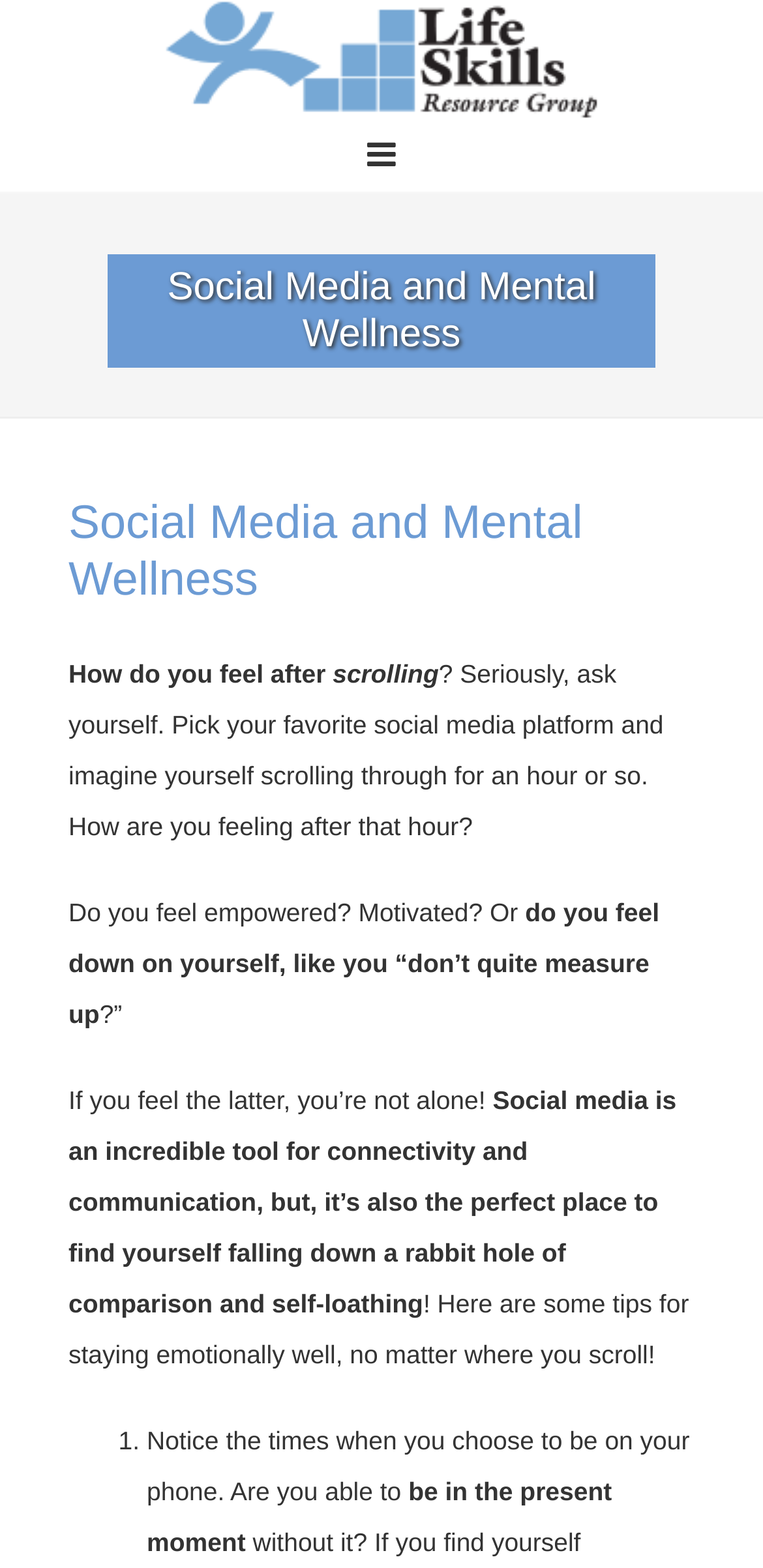Refer to the image and provide a thorough answer to this question:
What is the author's tone in this article?

The author's tone can be inferred from the language used, which expresses concern about the negative effects of social media on mental health, but also offers helpful tips and advice to mitigate these effects, indicating a caring and supportive tone.